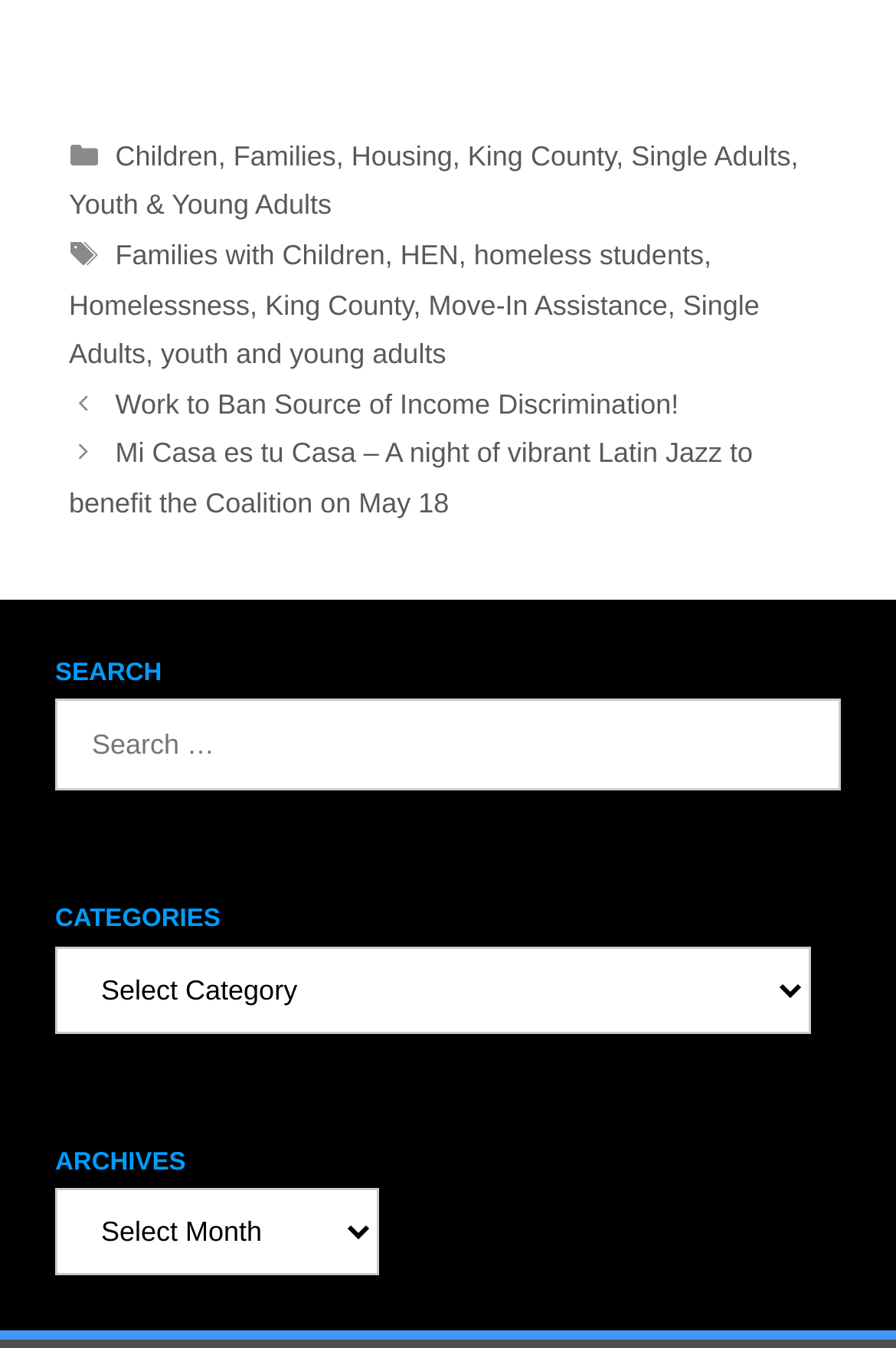Based on the image, provide a detailed and complete answer to the question: 
What is the label of the second combobox?

I looked at the comboboxes on the webpage and found the second one, which is labeled 'Archives'. This combobox is located in the 'ARCHIVES' section.